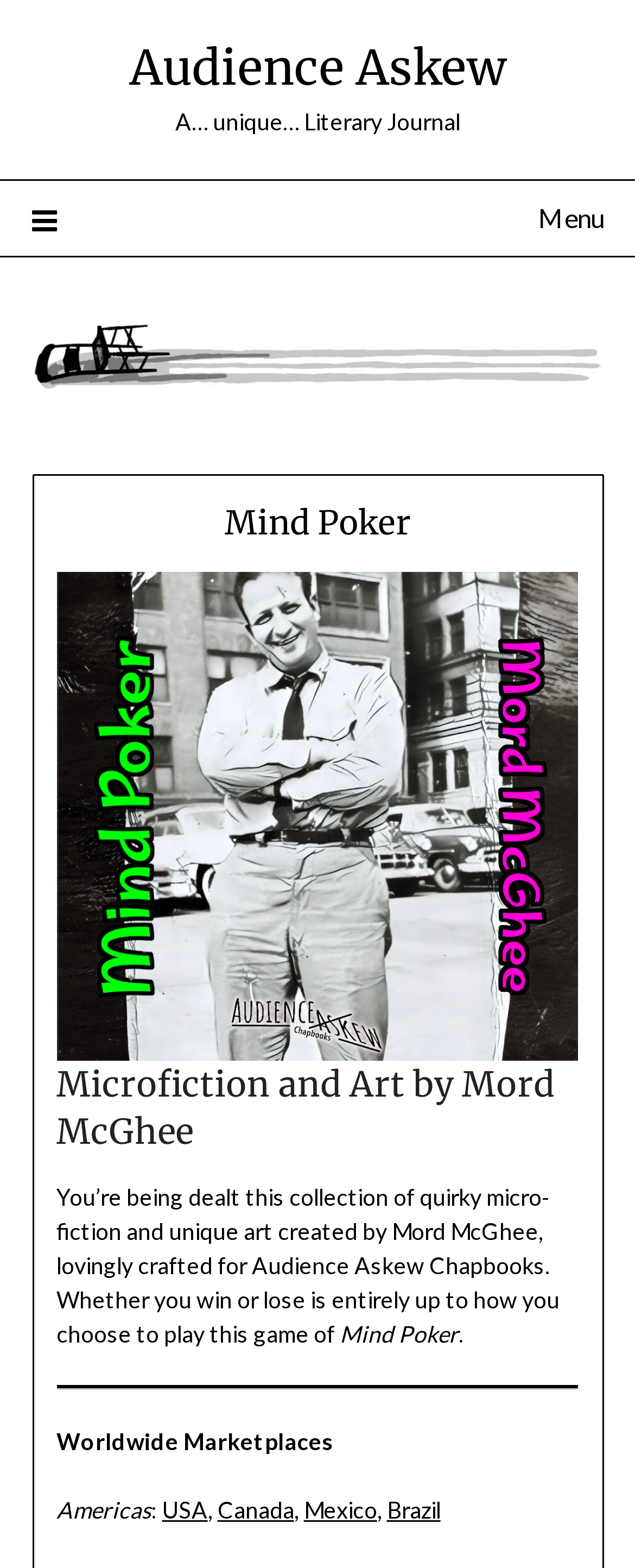What is the name of the literary journal?
Look at the screenshot and respond with a single word or phrase.

Audience Askew